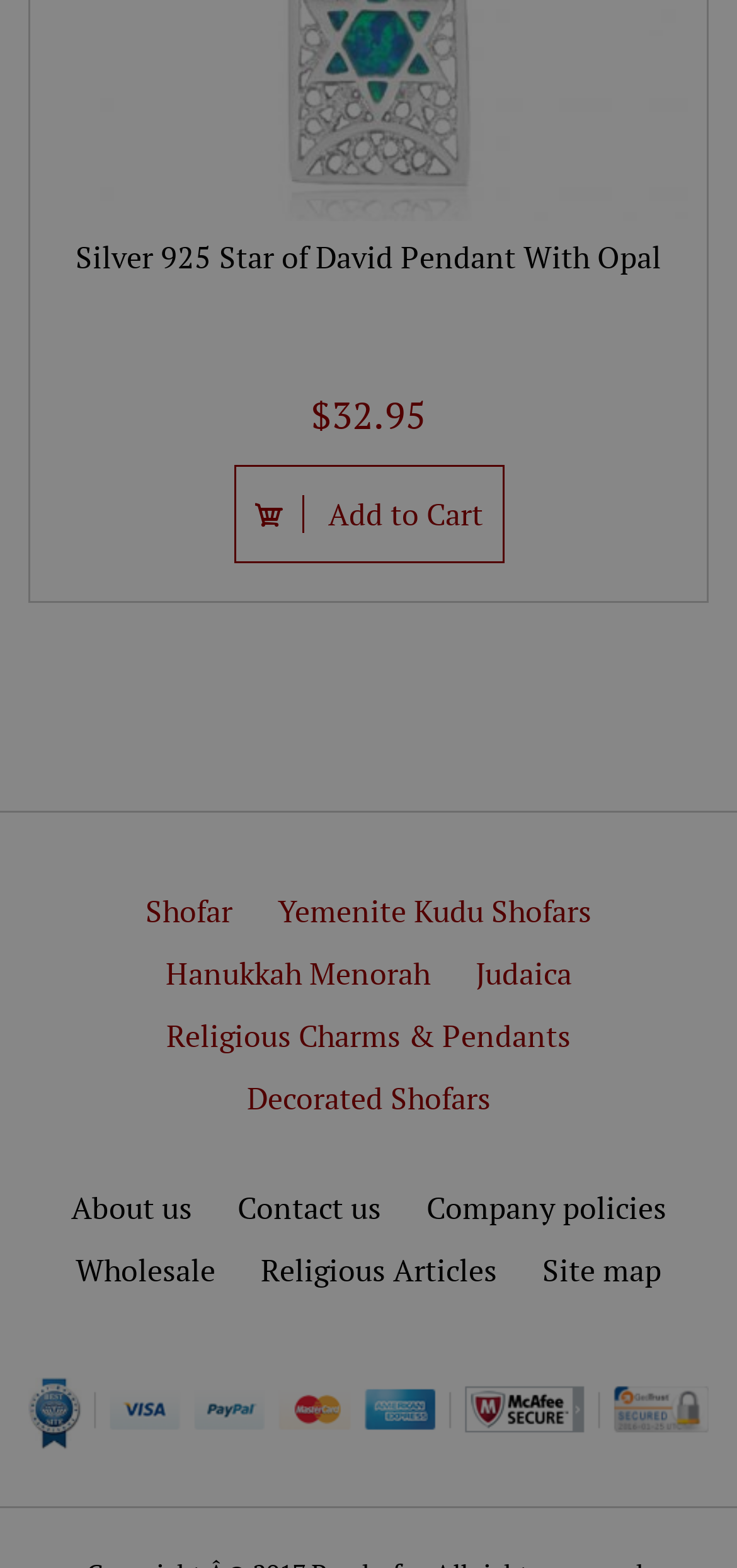Give a one-word or one-phrase response to the question:
How many products are displayed on this webpage?

1